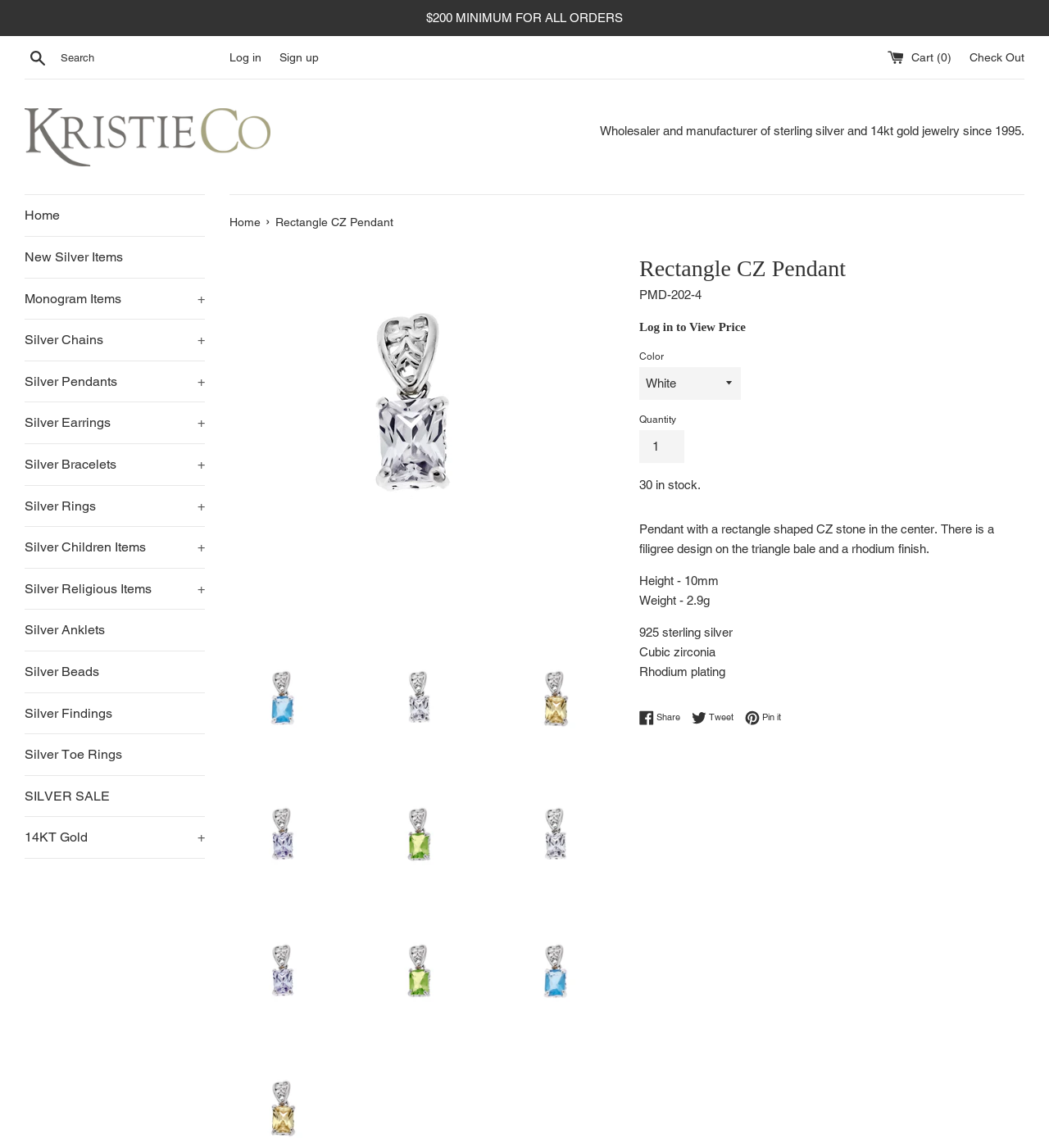Please study the image and answer the question comprehensively:
What is the material of the pendant?

The material of the pendant is 925 sterling silver, which is mentioned in the product description as '925 sterling silver'.